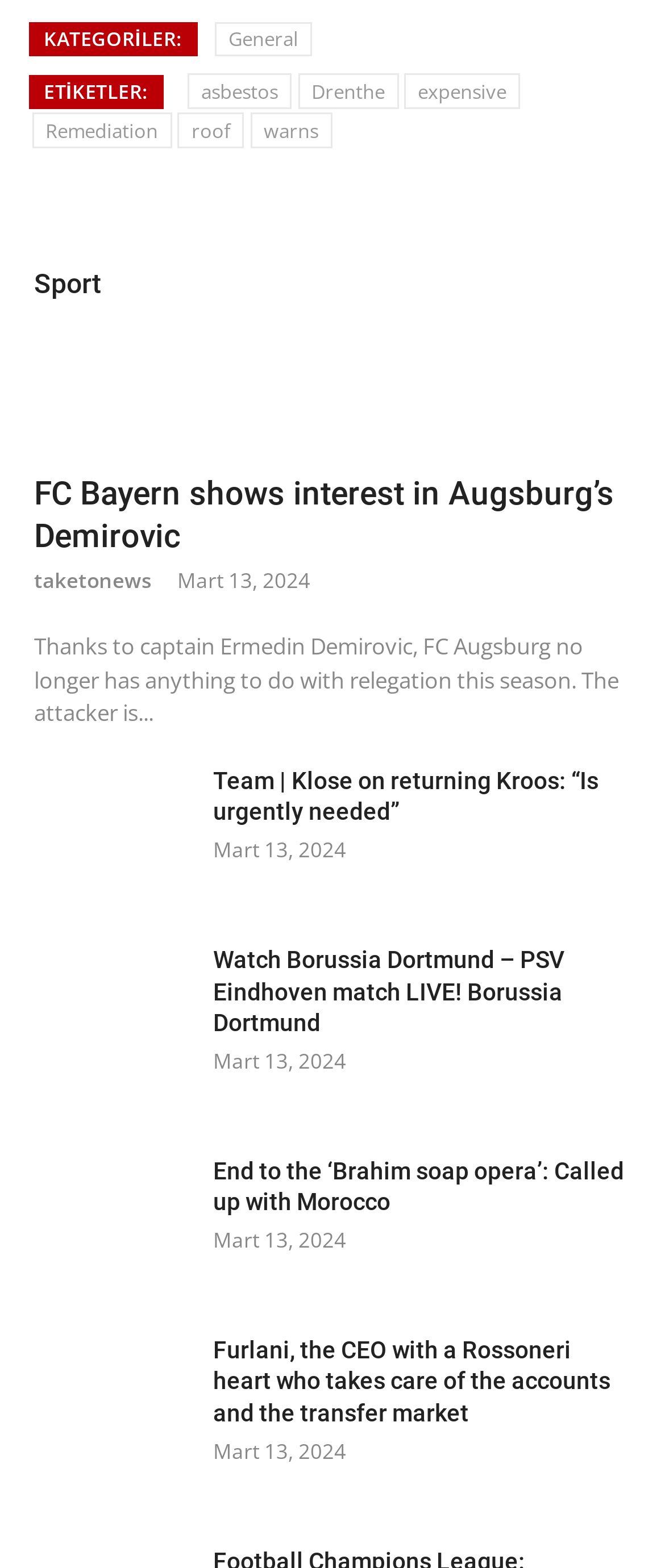Determine the bounding box coordinates of the section to be clicked to follow the instruction: "Click on the 'General' category". The coordinates should be given as four float numbers between 0 and 1, formatted as [left, top, right, bottom].

[0.323, 0.014, 0.47, 0.036]